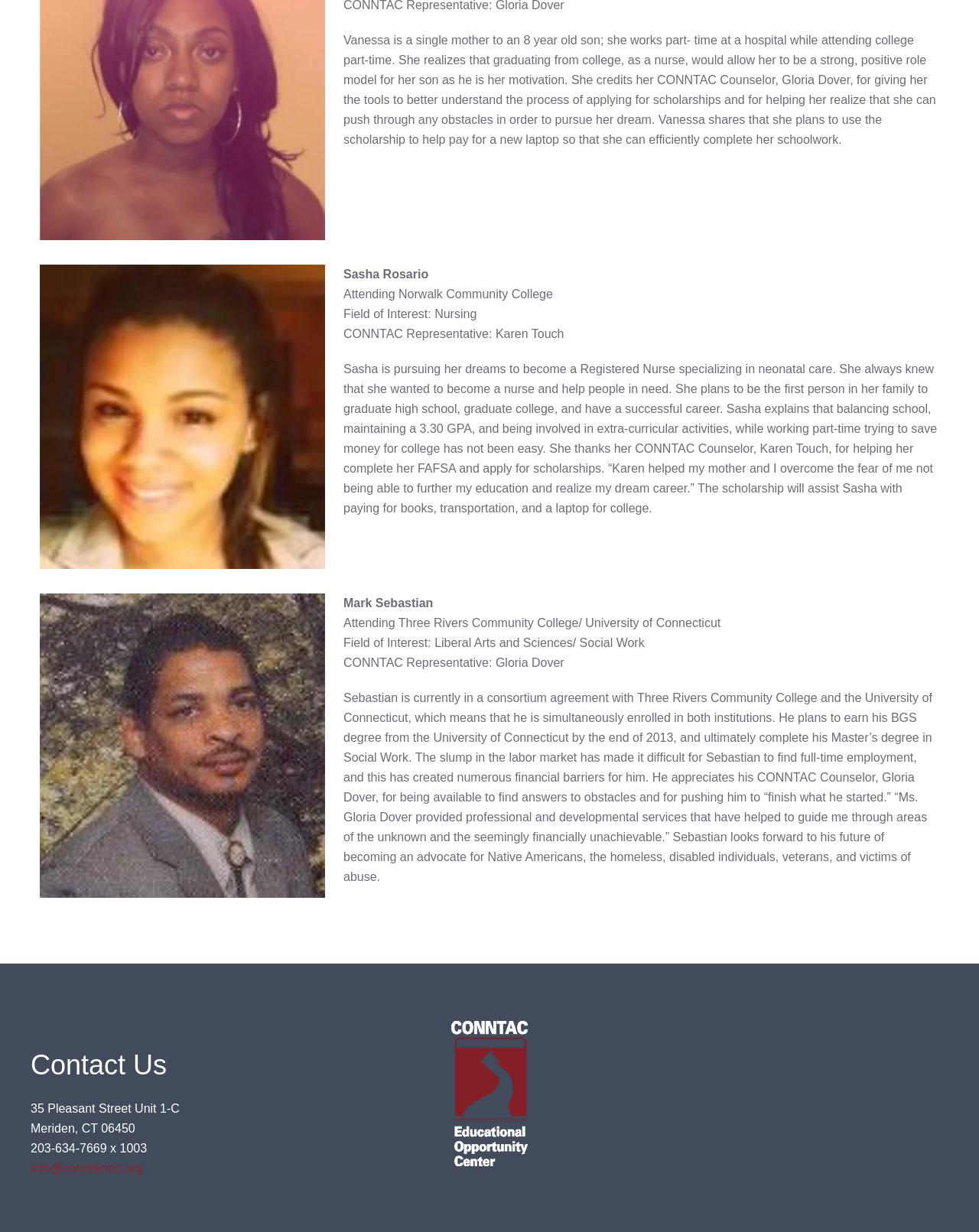Look at the image and answer the question in detail:
How many people are described on this webpage?

There are three people described on this webpage: Vanessa, Sasha Rosario, and Mark Sebastian. This information is obtained by analyzing the LayoutTableCell elements and their corresponding OCR texts.